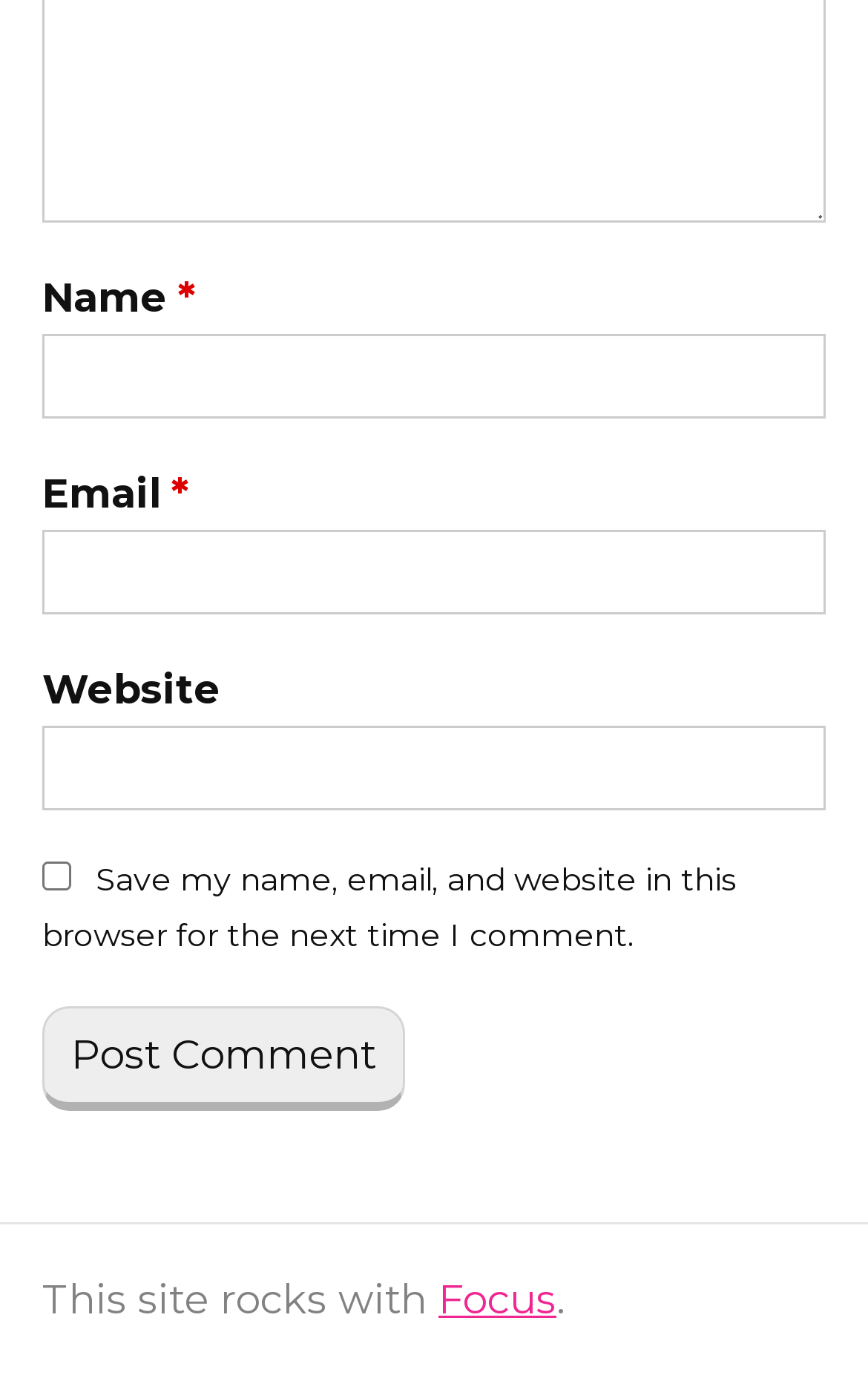Based on the element description, predict the bounding box coordinates (top-left x, top-left y, bottom-right x, bottom-right y) for the UI element in the screenshot: parent_node: Name * name="author"

[0.049, 0.242, 0.951, 0.304]